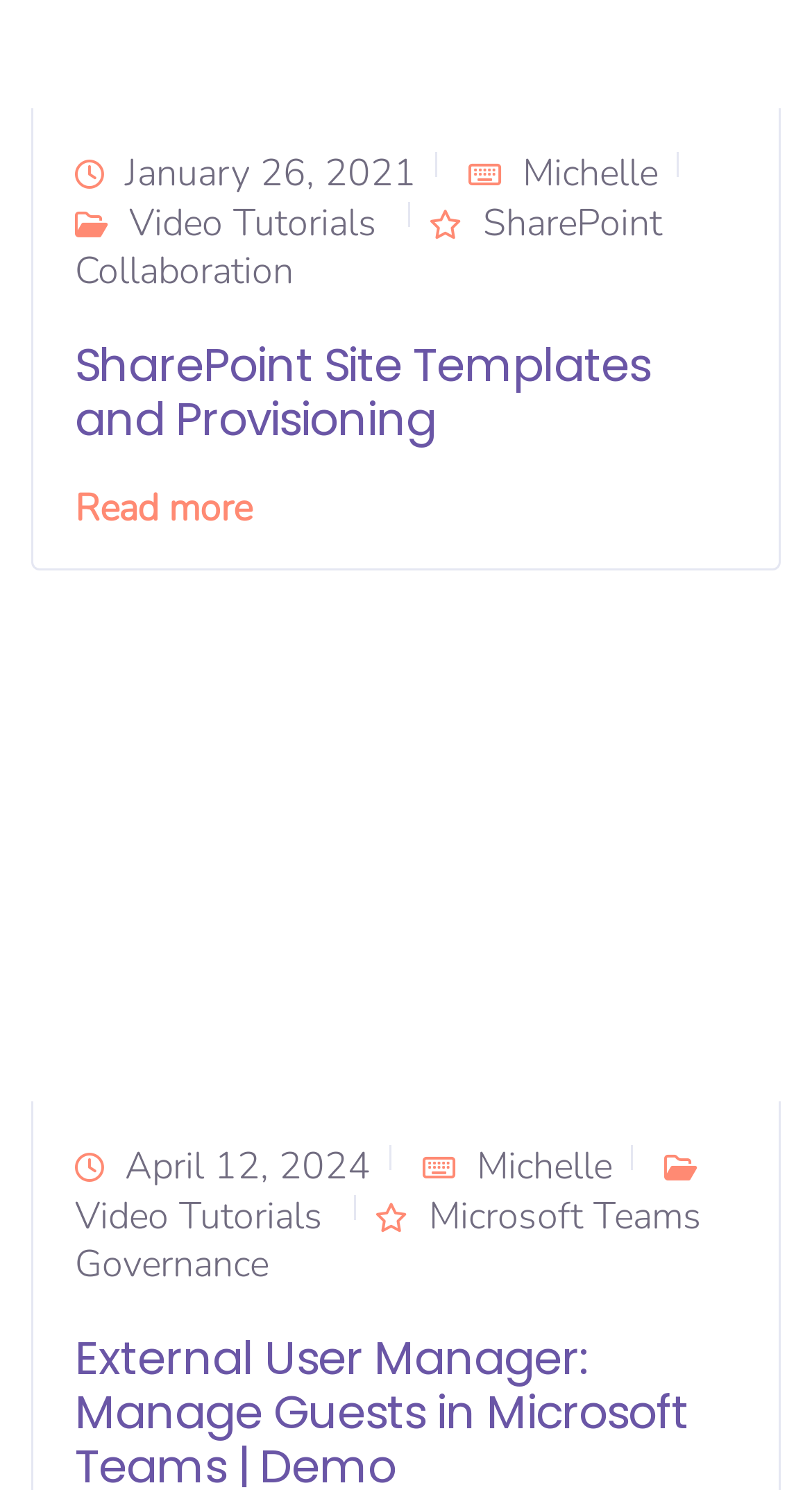Identify the bounding box coordinates of the specific part of the webpage to click to complete this instruction: "View orders".

None